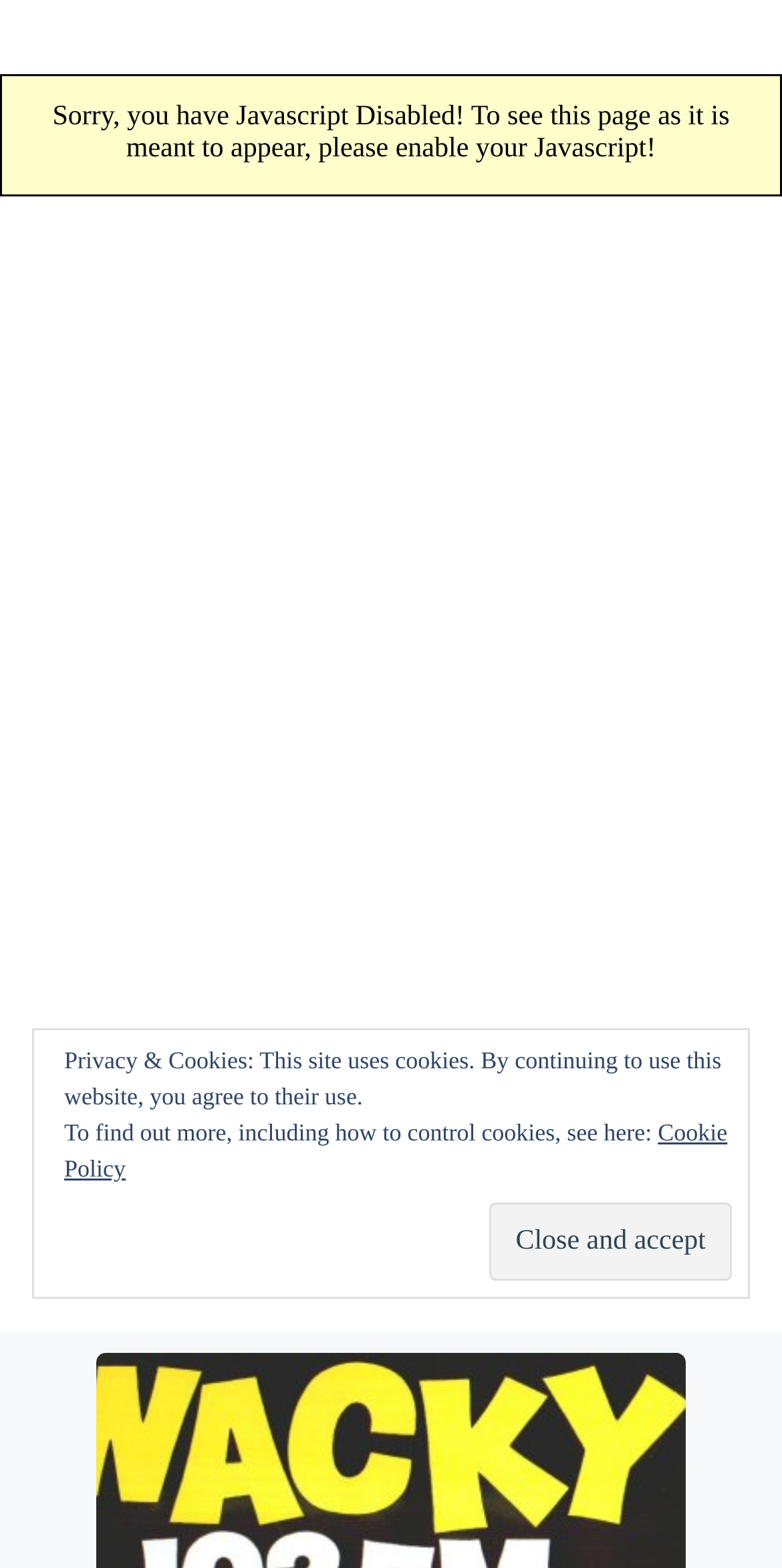Please locate the bounding box coordinates of the element that needs to be clicked to achieve the following instruction: "Contact Us". The coordinates should be four float numbers between 0 and 1, i.e., [left, top, right, bottom].

[0.564, 0.459, 0.747, 0.482]